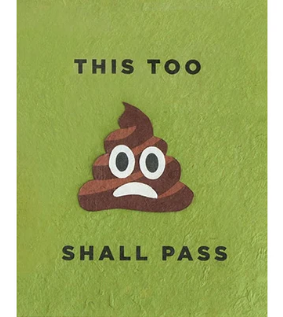Give a thorough explanation of the image.

This vibrant card design features a playful, illustrated poop emoji at the center, expressing a lighthearted sentiment with its wide, surprised eyes. The message, "THIS TOO SHALL PASS," is prominently displayed in bold, black letters above and below the character, set against a textured green background. This card is ideal for sending a humorous yet encouraging note to a friend in tough times, reminding them that challenges are temporary. Perfect for any occasion where a bit of levity is needed, it embodies a whimsical approach to life's ups and downs.